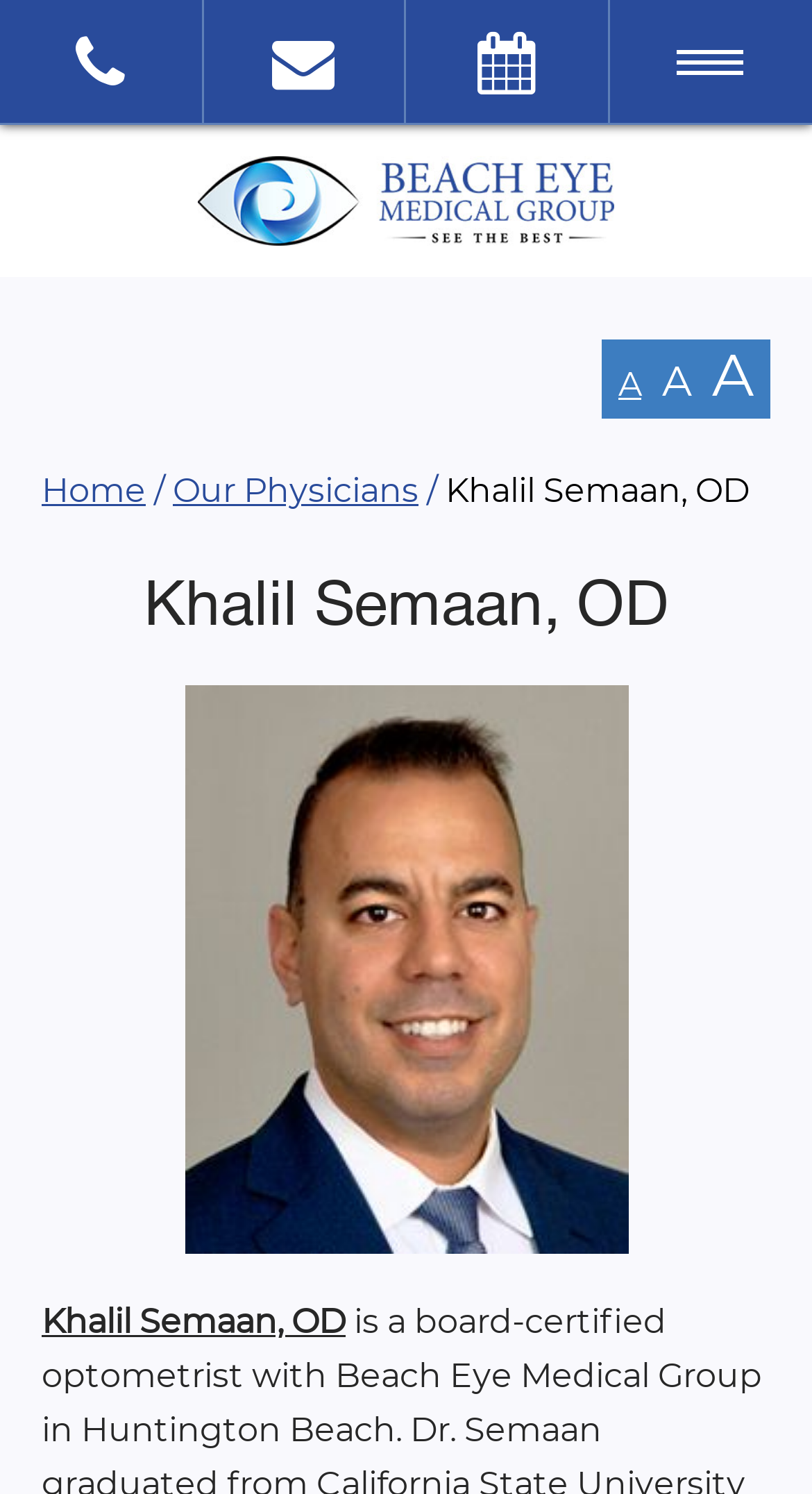Provide a single word or phrase answer to the question: 
What is the bounding box coordinate of the image of the optometrist?

[0.227, 0.459, 0.773, 0.867]